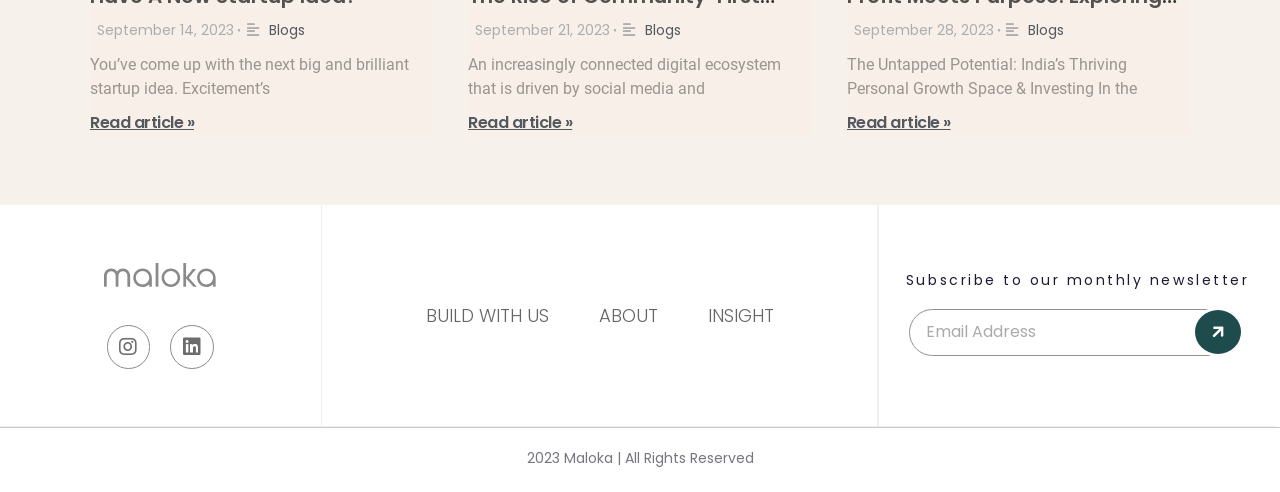Predict the bounding box coordinates of the area that should be clicked to accomplish the following instruction: "Enter email address". The bounding box coordinates should consist of four float numbers between 0 and 1, i.e., [left, top, right, bottom].

[0.71, 0.628, 0.97, 0.724]